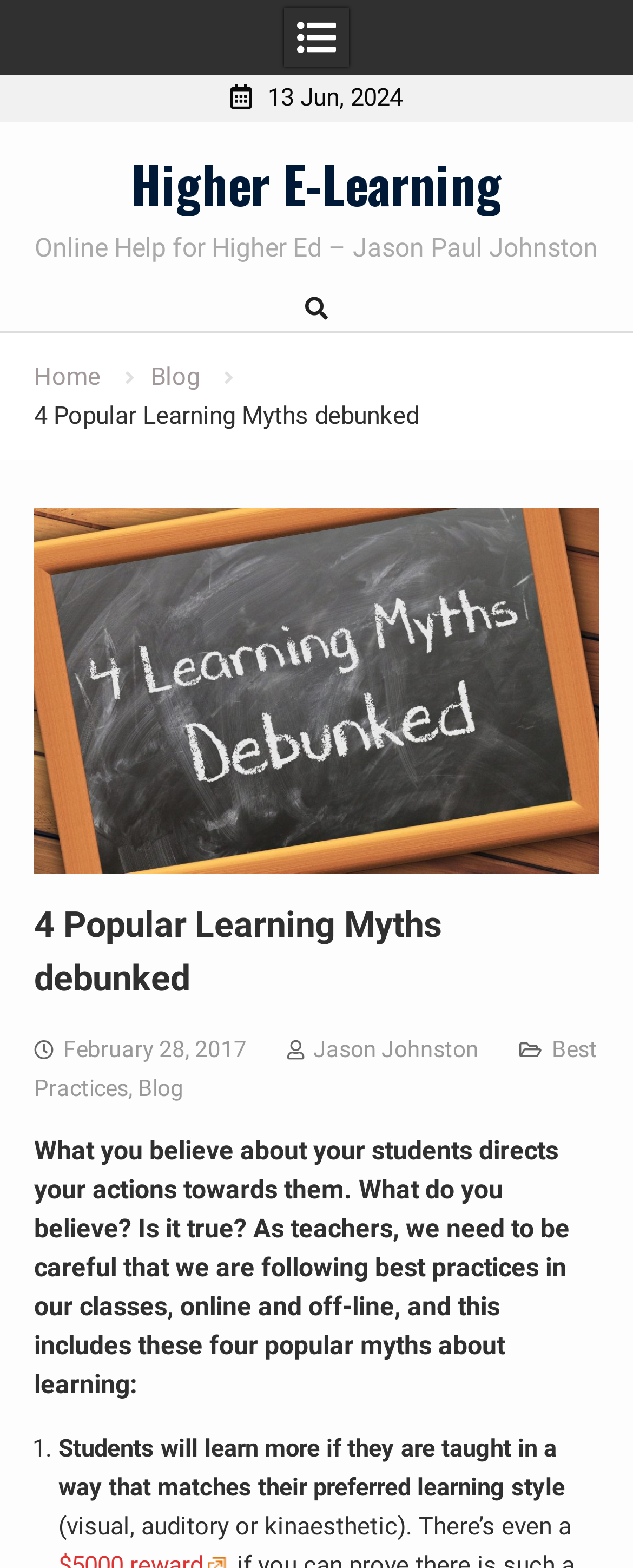Explain the features and main sections of the webpage comprehensively.

The webpage appears to be a blog post titled "4 Popular Learning Myths debunked" on the Higher E-Learning website. At the top of the page, there is a date "13 Jun, 2024" and a link to the website's homepage. Below that, there is a navigation menu with links to "Home" and "Blog". 

On the left side of the page, there is a breadcrumbs navigation menu with links to "Home" and "Blog", followed by the title "4 Popular Learning Myths debunked". 

The main content of the page is divided into sections. The first section has a heading with the same title as the page, followed by a paragraph of text that discusses the importance of teachers being aware of their beliefs about students and following best practices in their classes. 

Below that, there is a list with a single item, numbered "1.", which discusses the myth that students will learn more if they are taught in a way that matches their preferred learning style. The text continues to explain this myth, mentioning that it involves visual, auditory, or kinaesthetic learning styles.

There are also several links and icons scattered throughout the page, including a link to the author's name, Jason Johnston, and a link to the category "Best Practices".